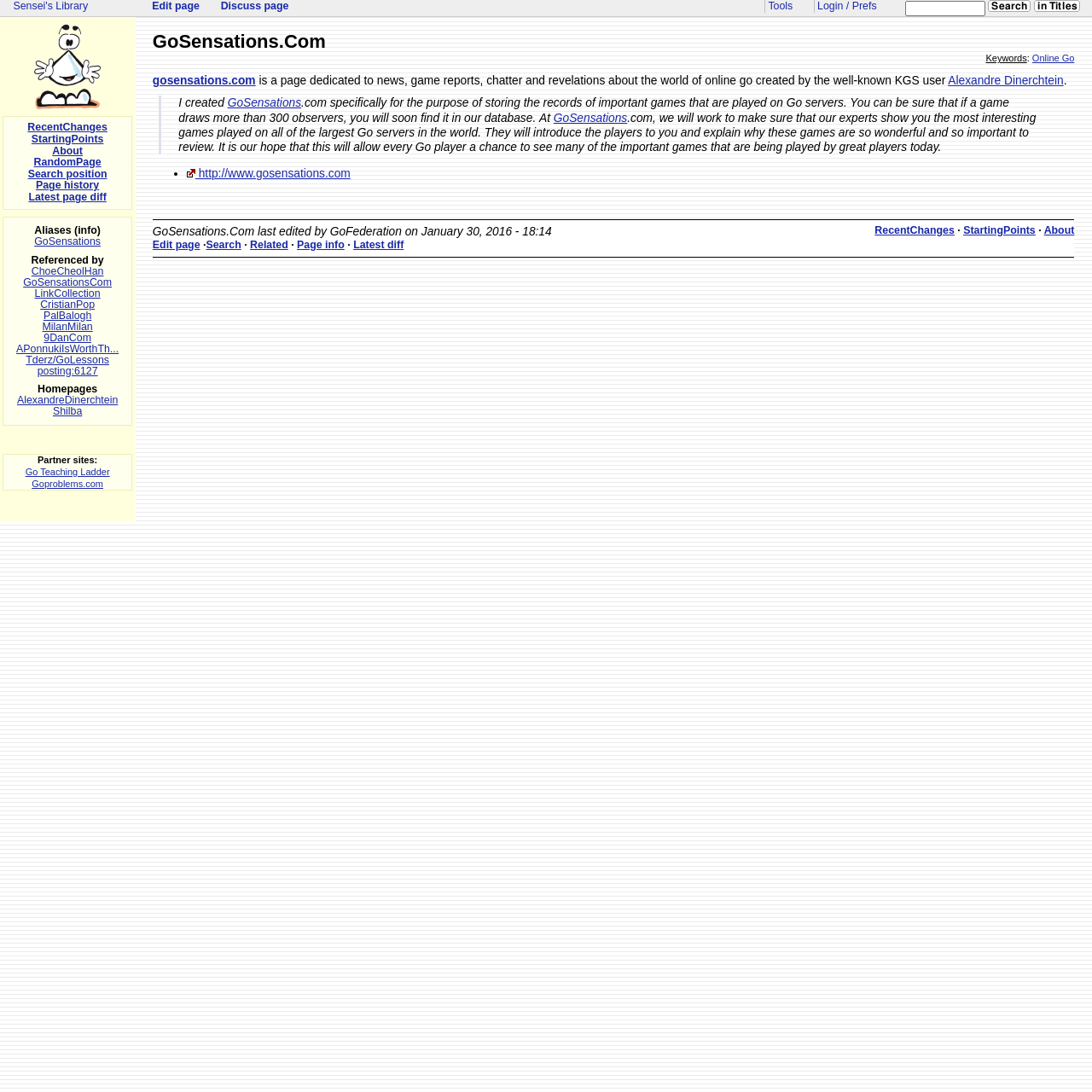Determine the coordinates of the bounding box for the clickable area needed to execute this instruction: "Edit the page".

[0.14, 0.219, 0.183, 0.23]